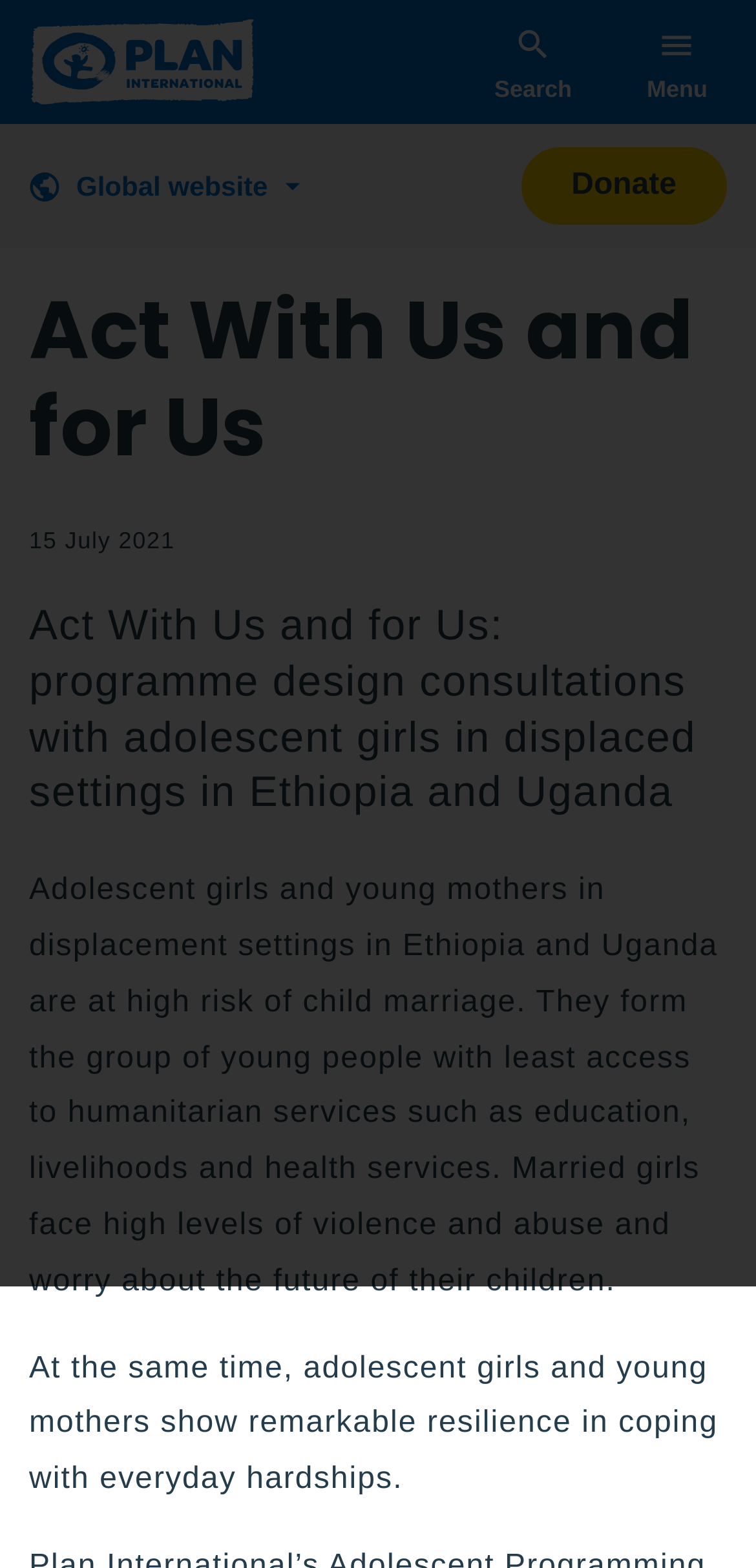Using the element description You might also like, predict the bounding box coordinates for the UI element. Provide the coordinates in (top-left x, top-left y, bottom-right x, bottom-right y) format with values ranging from 0 to 1.

None